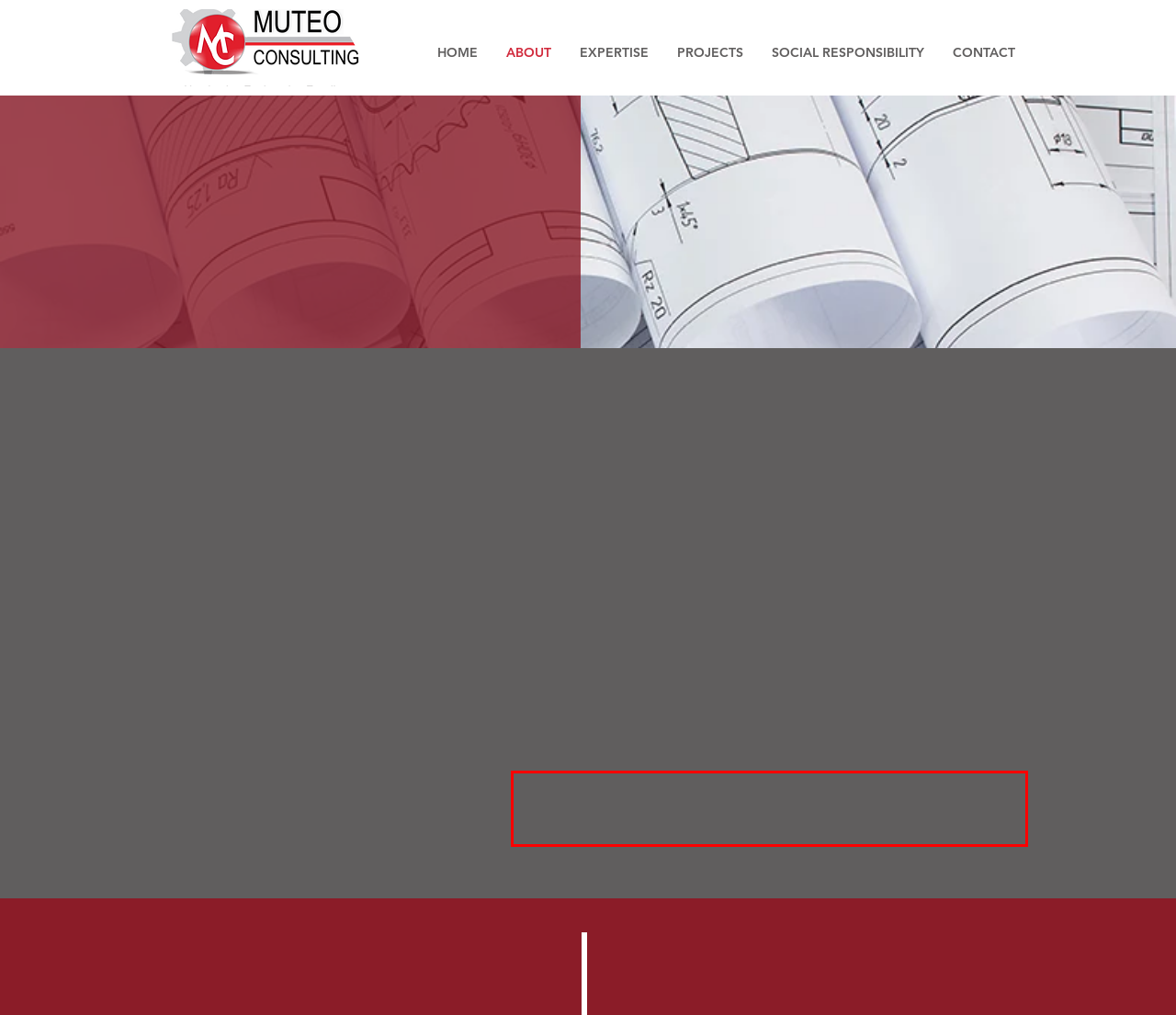Examine the webpage screenshot and use OCR to recognize and output the text within the red bounding box.

Amongst voluntary associations, he is a registered as a fellow and is serving as a council member at the South African Institution of Mechanical Engineering (SAIMechE), He is also registered as a fellow with the South Academy of Engineering.